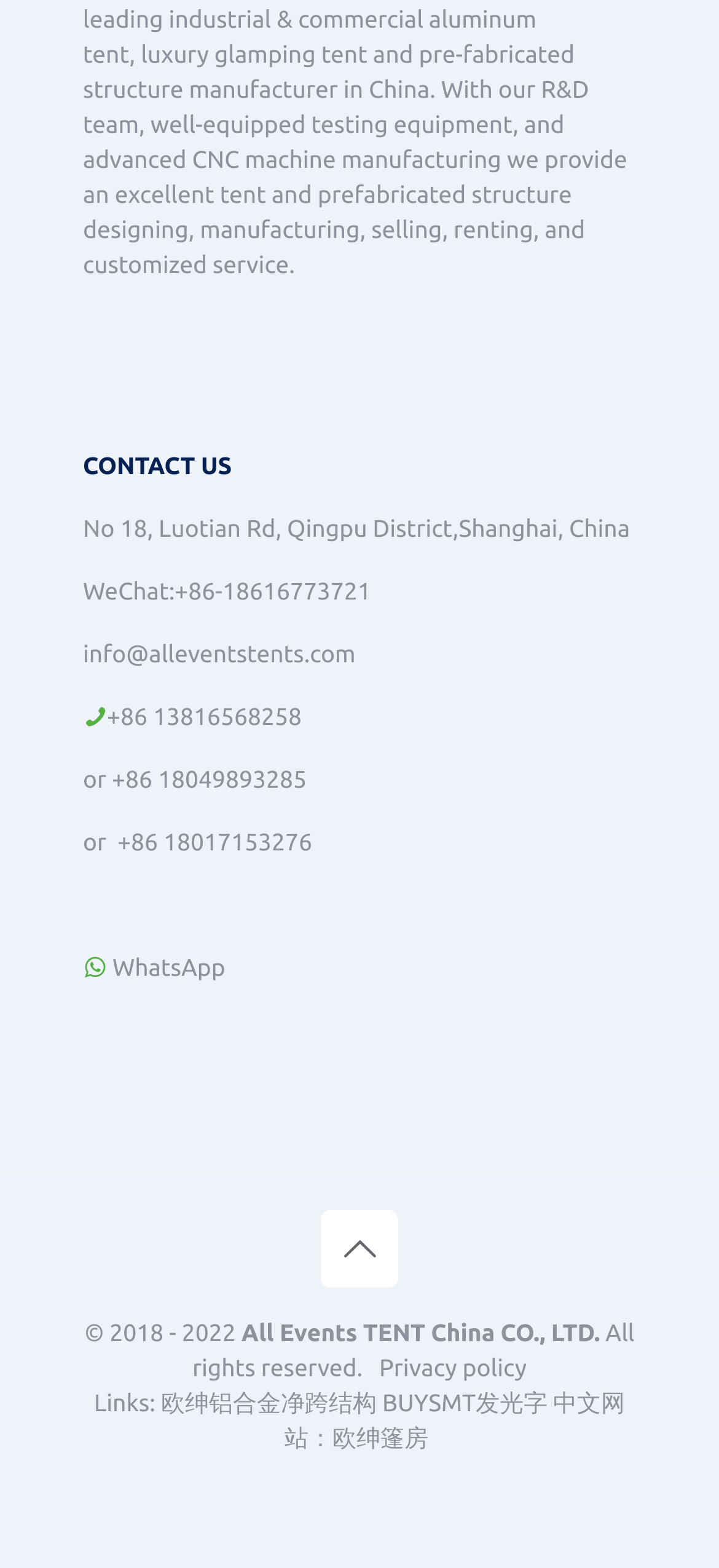Give a one-word or one-phrase response to the question: 
What is the company's address?

No 18, Luotian Rd, Qingpu District,Shanghai, China